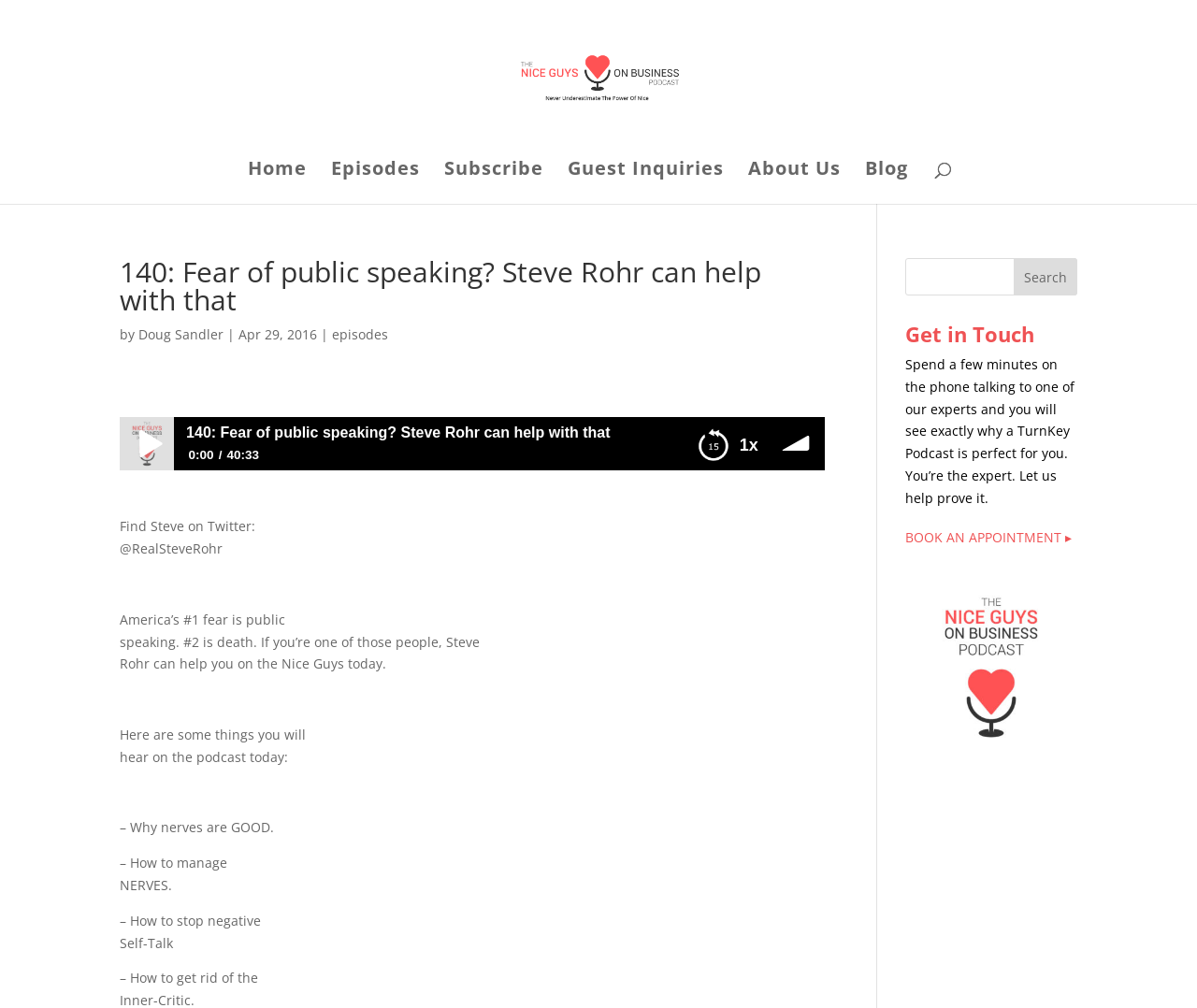Identify the bounding box coordinates of the element to click to follow this instruction: 'Click on CONTACT'. Ensure the coordinates are four float values between 0 and 1, provided as [left, top, right, bottom].

None